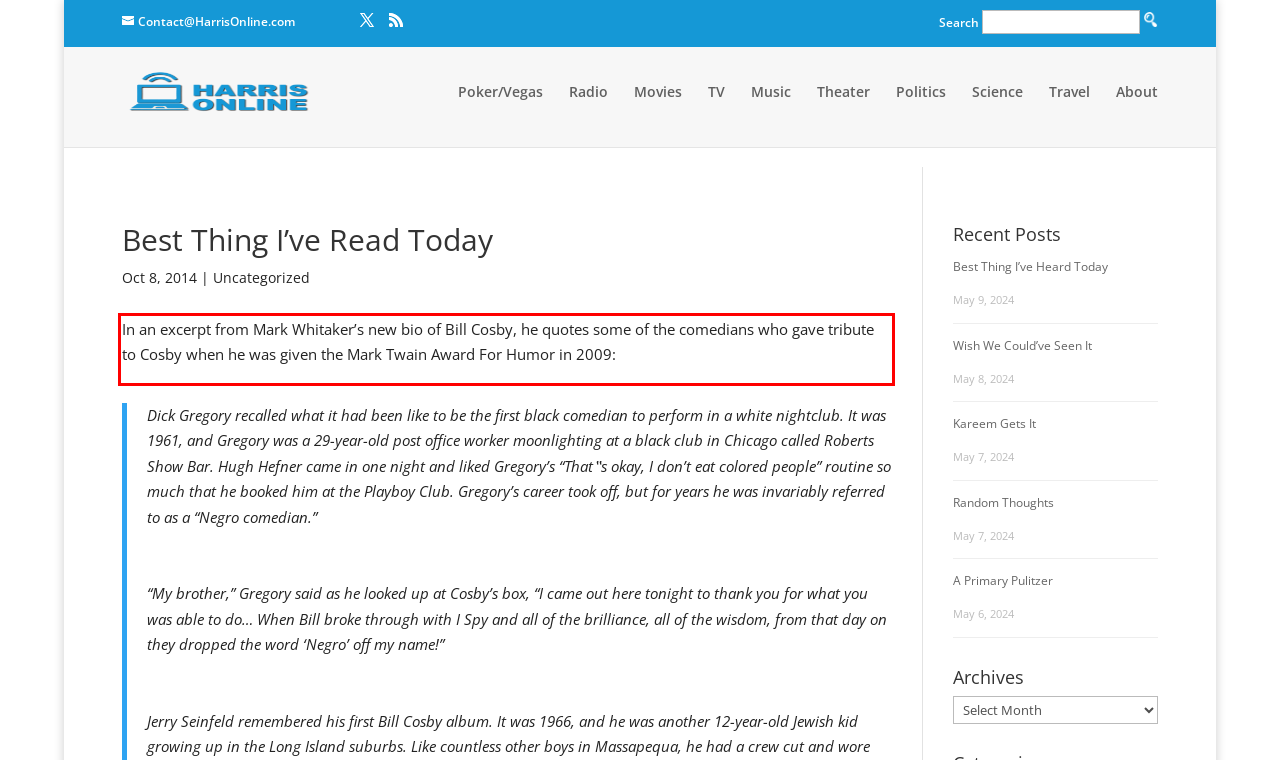In the screenshot of the webpage, find the red bounding box and perform OCR to obtain the text content restricted within this red bounding box.

In an excerpt from Mark Whitaker’s new bio of Bill Cosby, he quotes some of the comedians who gave tribute to Cosby when he was given the Mark Twain Award For Humor in 2009: